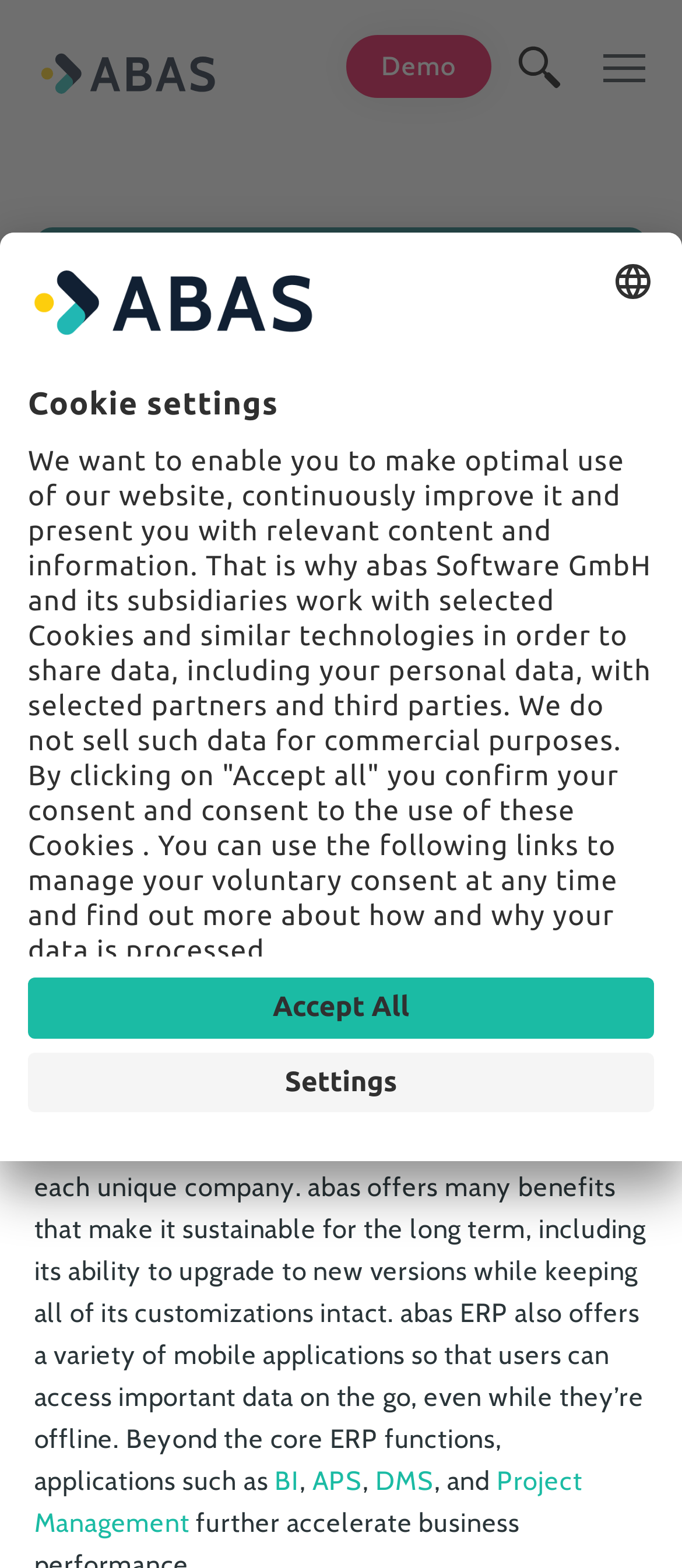Detail the features and information presented on the webpage.

The webpage is about abas ERP, a modern and flexible ERP solution. At the top left, there is a link to skip to the main content. Below it, there are four links: "abas ERP", "Demo", "Search", and a navigation menu with links to "Home", "All Resources", "FAQ", and "About abas". 

To the right of the navigation menu, there is a heading "What benefits does abas offer?" followed by a paragraph of text describing the benefits of abas ERP, including its customizability, mobile applications, and various features such as BI, APS, DMS, and Project Management. 

At the bottom left, there is a button to open privacy settings. When clicked, a dialog box appears with a heading "Cookie settings" and a description of how the website uses cookies and similar technologies to share data with selected partners and third parties. The dialog box also includes an image of the Abas ERP logo, a button to select a language, and links to open the privacy policy and legal notice. Additionally, there are buttons to accept all cookies or to get more information about the cookie settings.